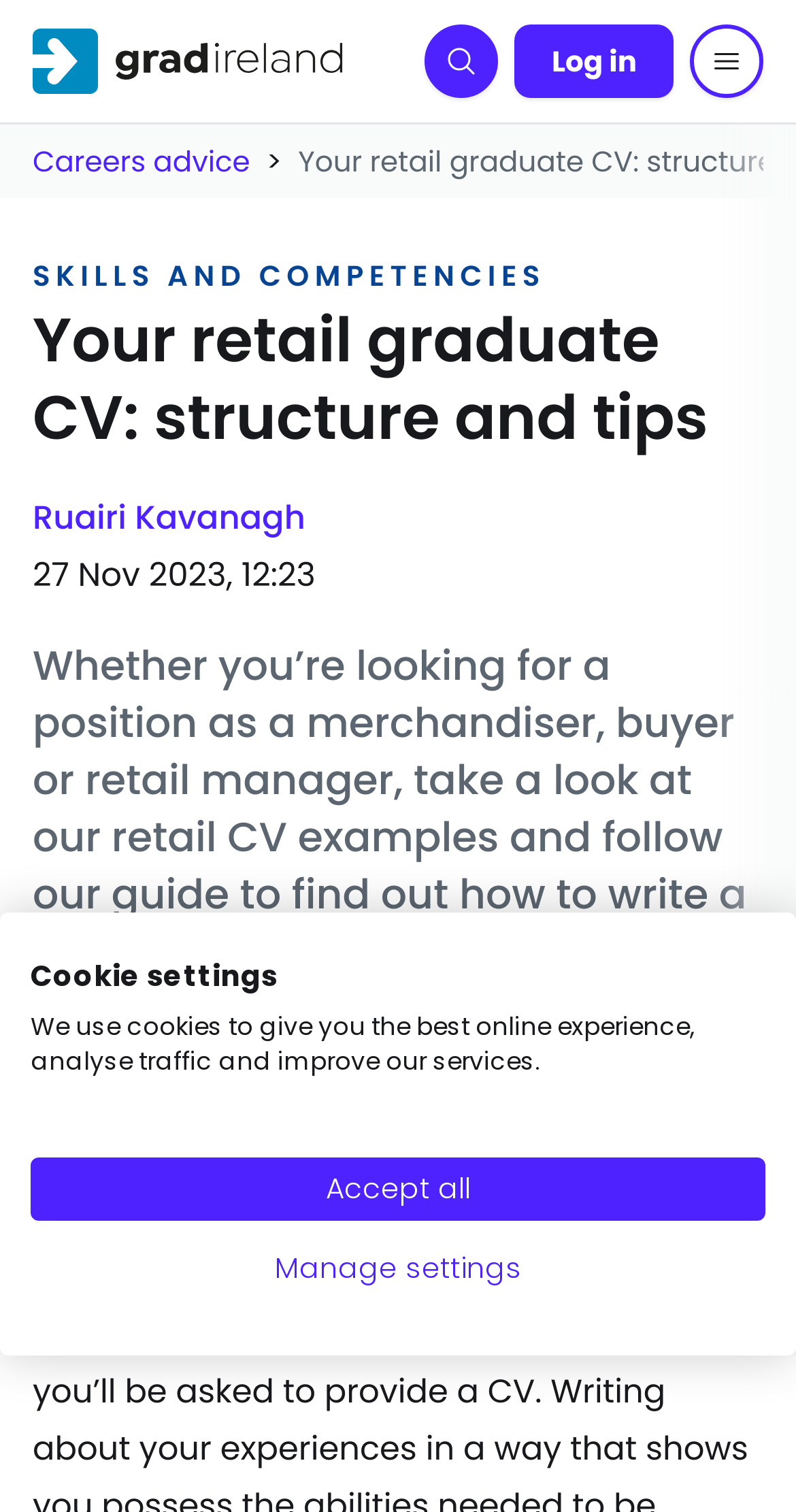Given the description "Save", provide the bounding box coordinates of the corresponding UI element.

[0.041, 0.793, 0.2, 0.82]